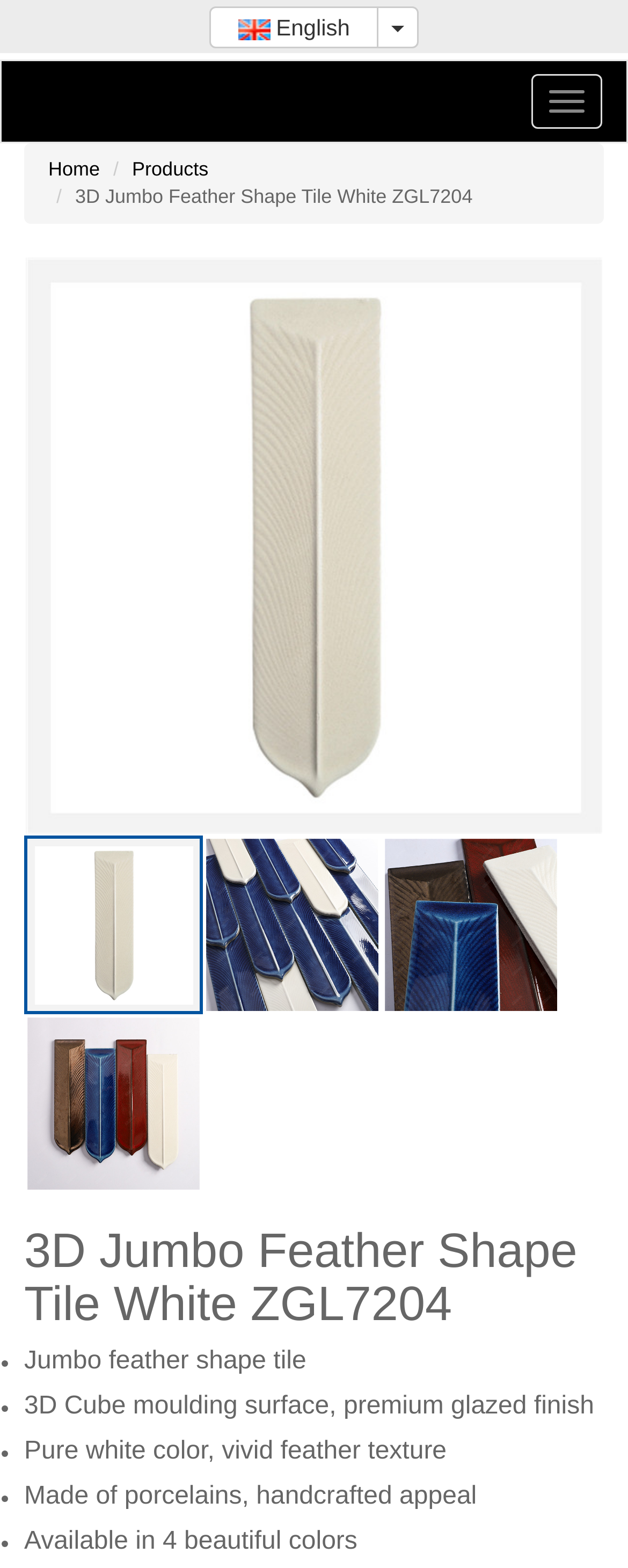Given the element description: "Add an attachment", predict the bounding box coordinates of the UI element it refers to, using four float numbers between 0 and 1, i.e., [left, top, right, bottom].

None